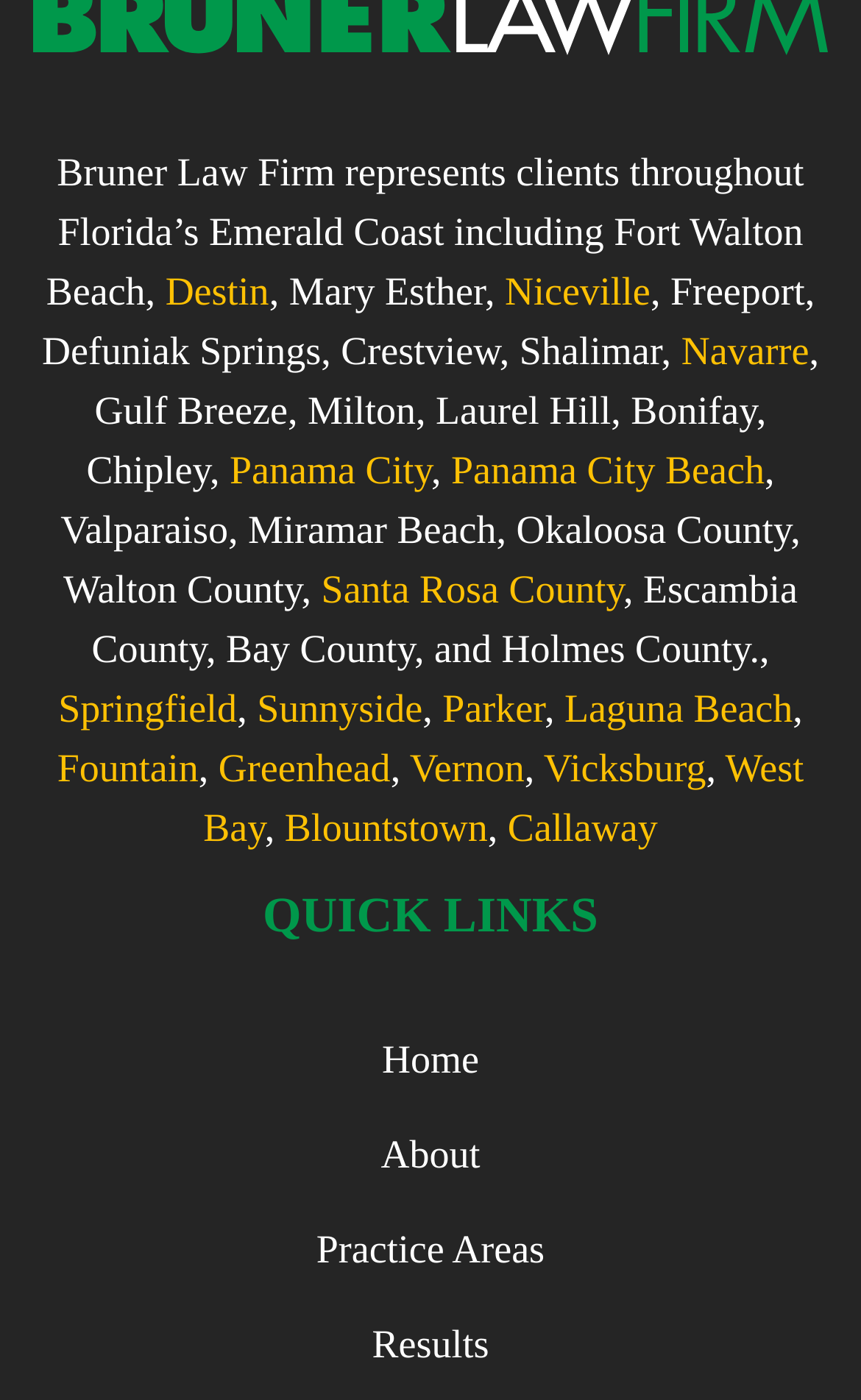Given the description Laguna Beach, predict the bounding box coordinates of the UI element. Ensure the coordinates are in the format (top-left x, top-left y, bottom-right x, bottom-right y) and all values are between 0 and 1.

[0.656, 0.49, 0.921, 0.522]